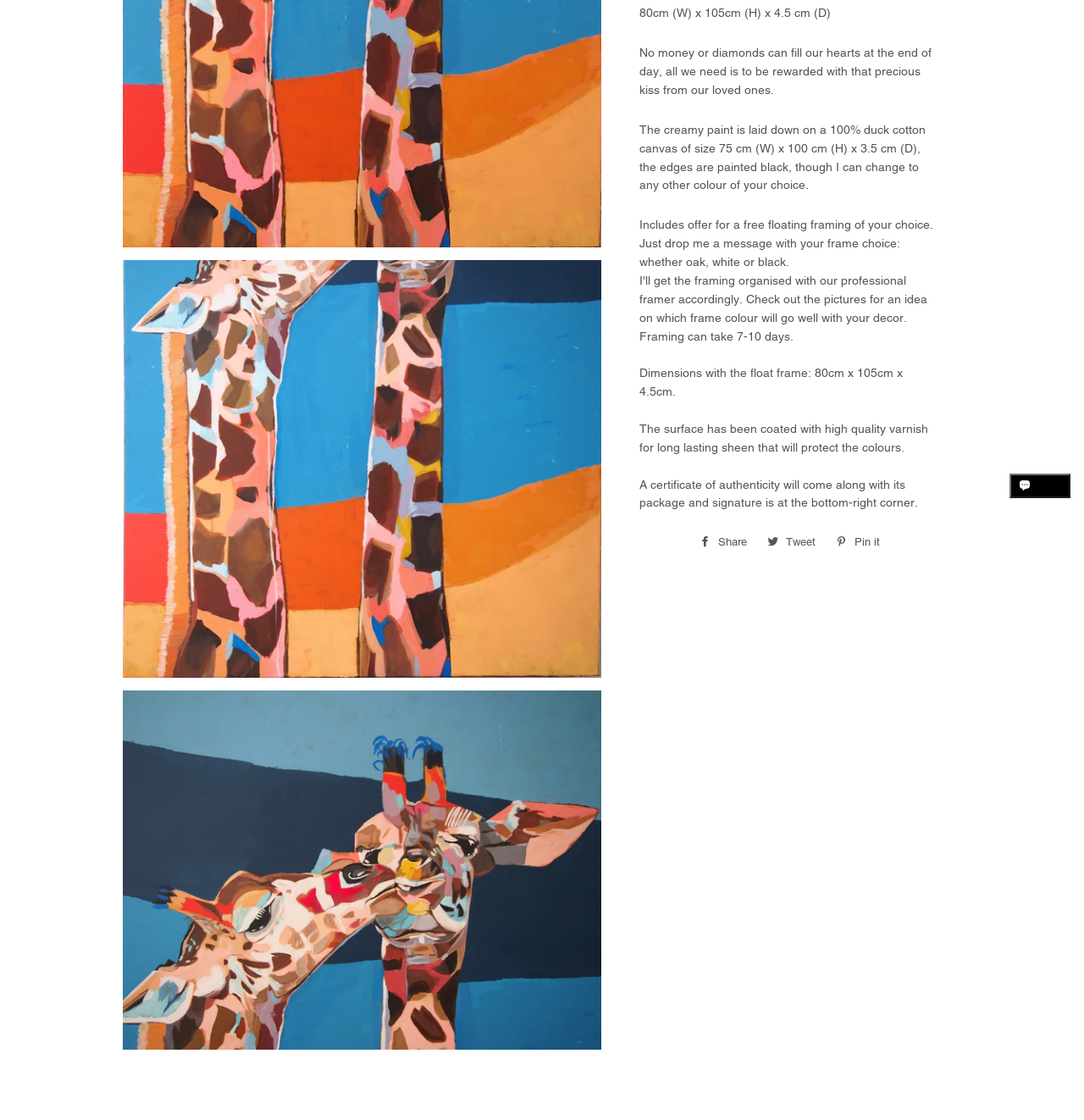Using the webpage screenshot and the element description Share Share on Facebook, determine the bounding box coordinates. Specify the coordinates in the format (top-left x, top-left y, bottom-right x, bottom-right y) with values ranging from 0 to 1.

[0.637, 0.473, 0.697, 0.496]